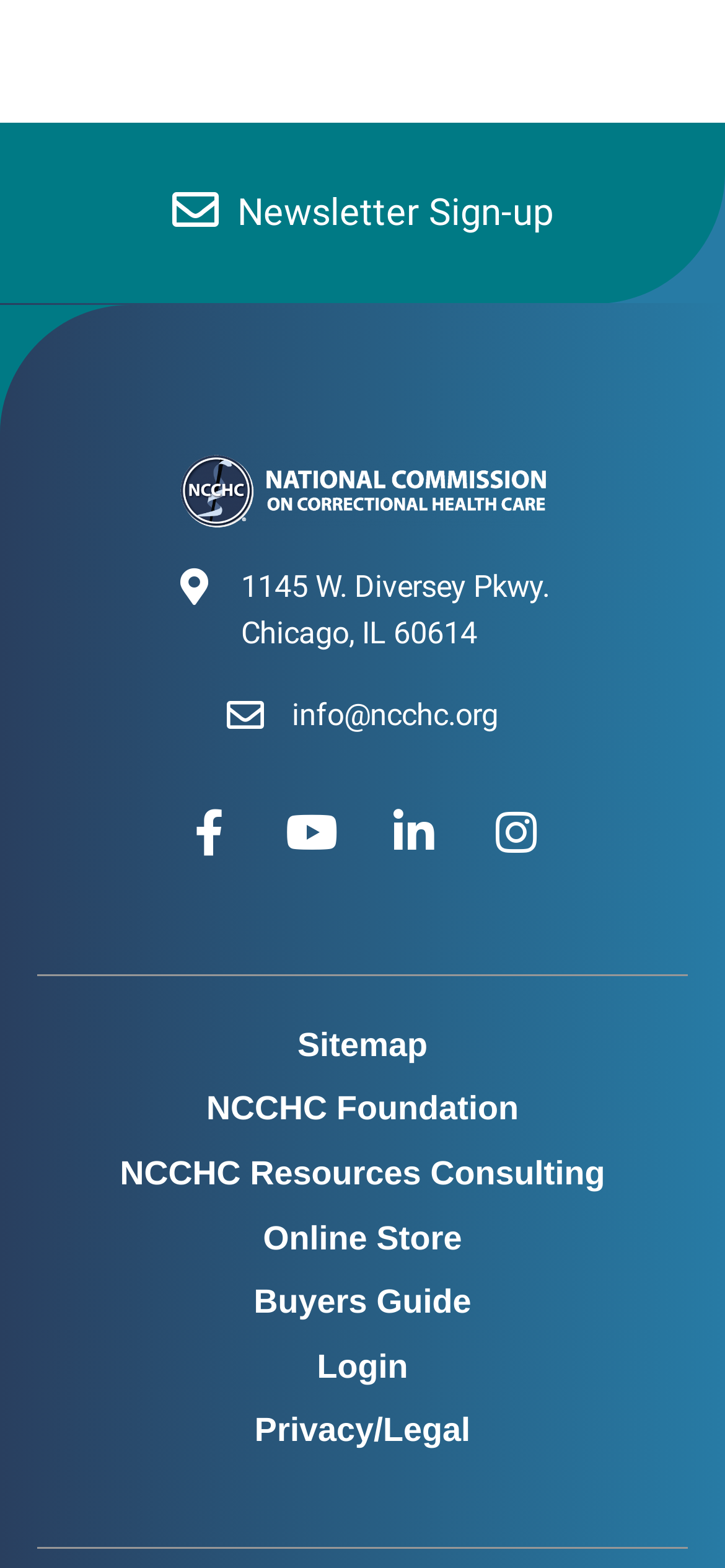What is the email address of the organization? From the image, respond with a single word or brief phrase.

info@ncchc.org